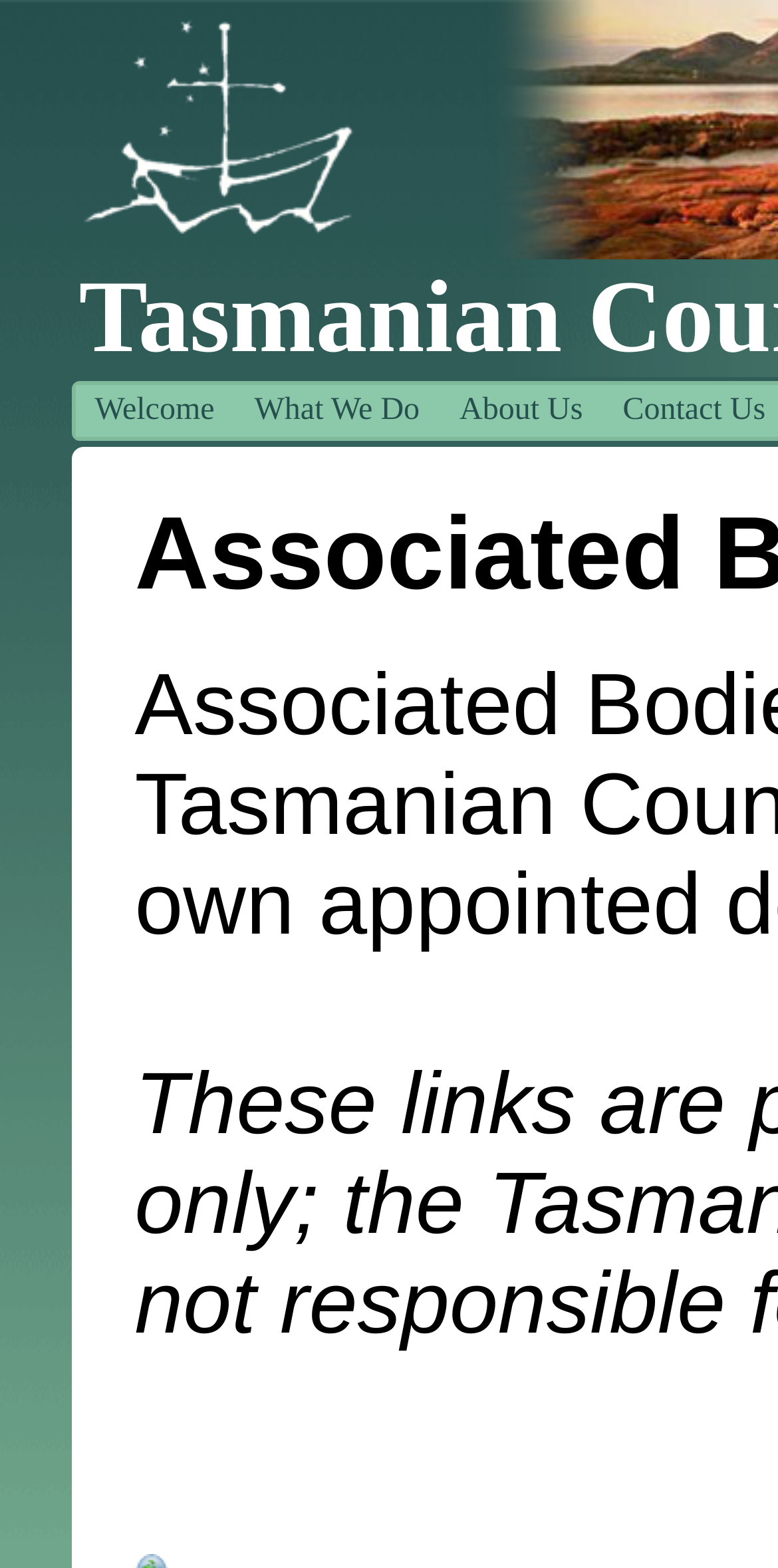Based on the element description What We Do, identify the bounding box of the UI element in the given webpage screenshot. The coordinates should be in the format (top-left x, top-left y, bottom-right x, bottom-right y) and must be between 0 and 1.

[0.301, 0.246, 0.565, 0.279]